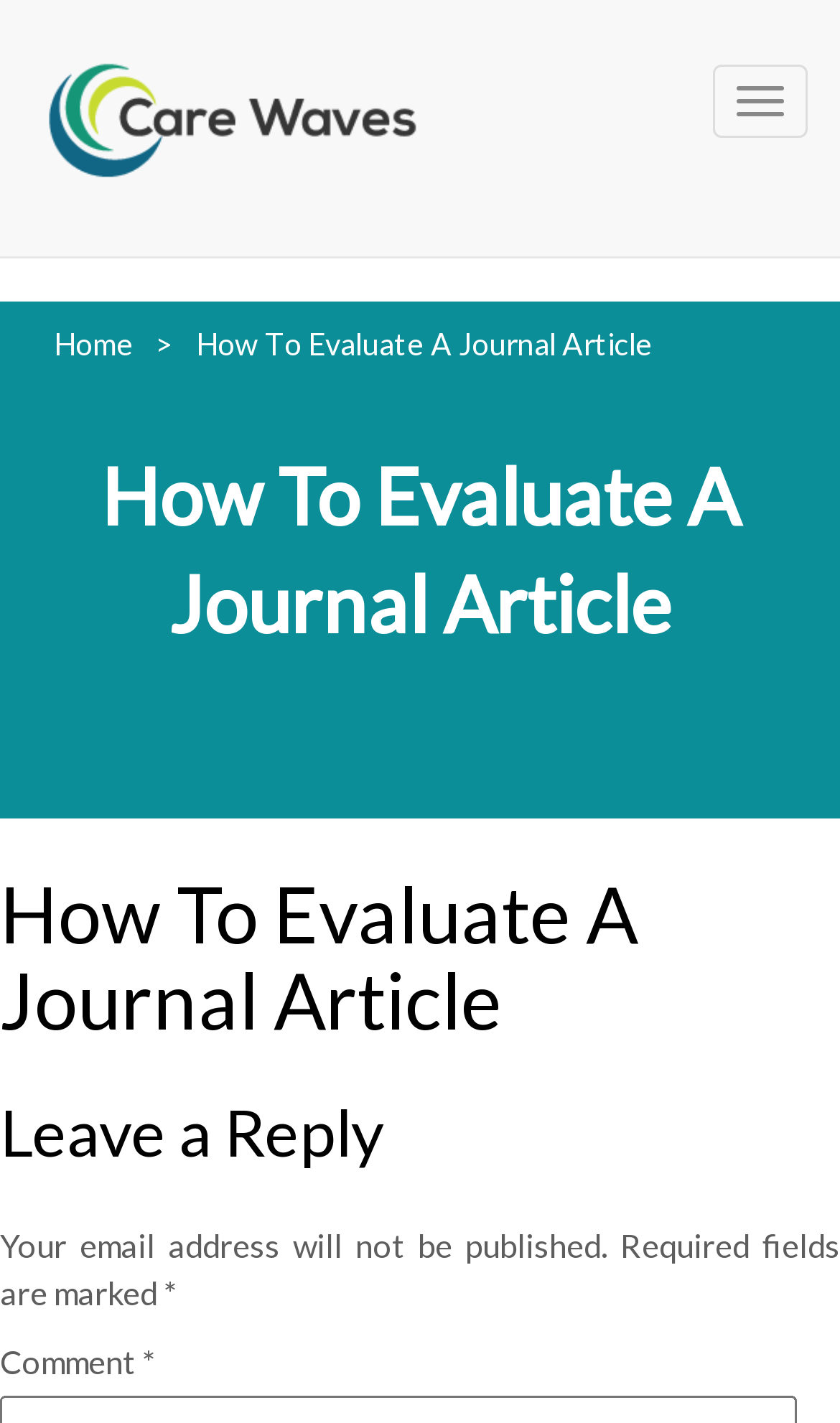Can you look at the image and give a comprehensive answer to the question:
What is the topic of the current article?

I found the topic of the current article by looking at the multiple headings on the webpage, which all mention 'How To Evaluate A Journal Article'. This suggests that the article is about evaluating a journal article.